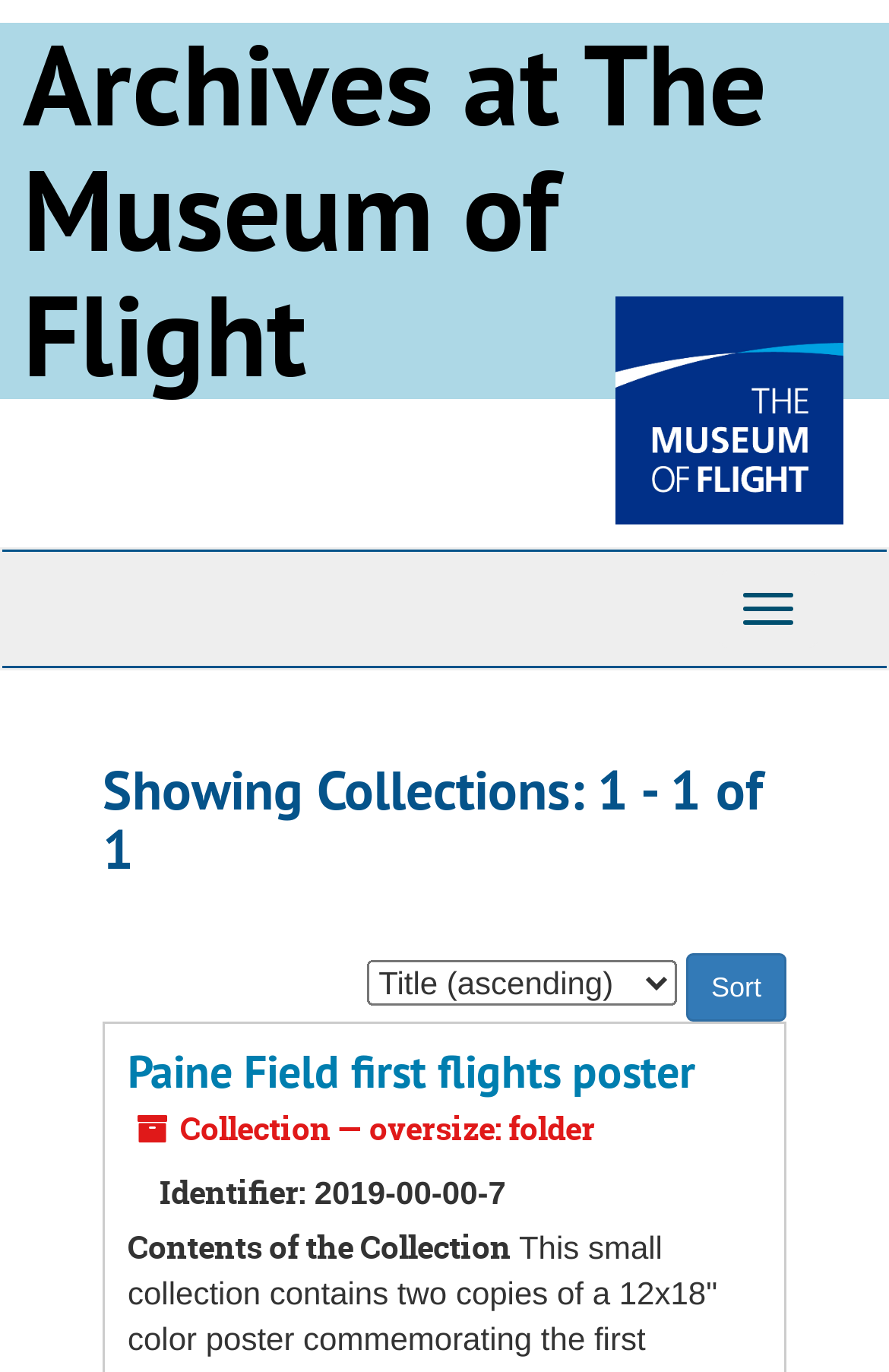Using the provided element description, identify the bounding box coordinates as (top-left x, top-left y, bottom-right x, bottom-right y). Ensure all values are between 0 and 1. Description: Consult

None